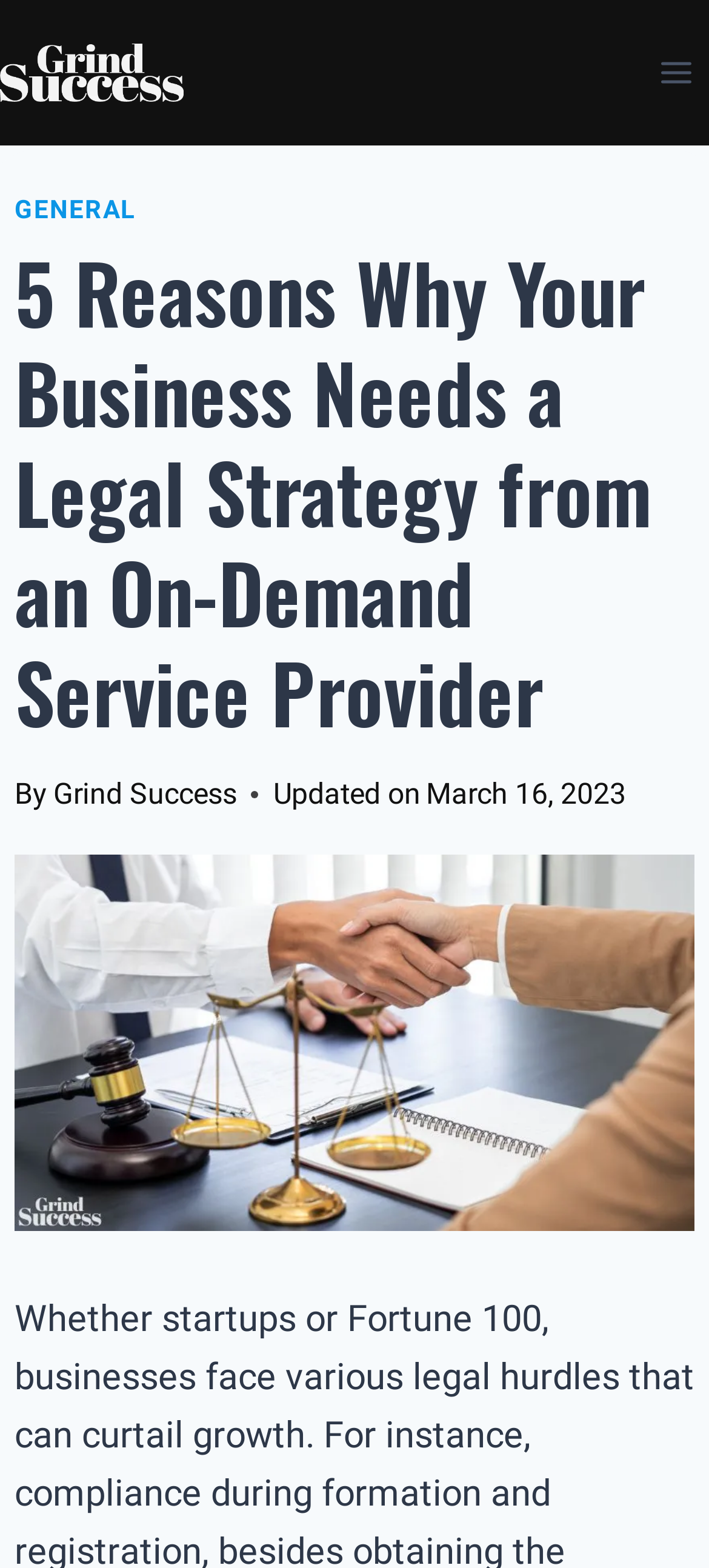What is the category of the article?
Answer the question with just one word or phrase using the image.

GENERAL